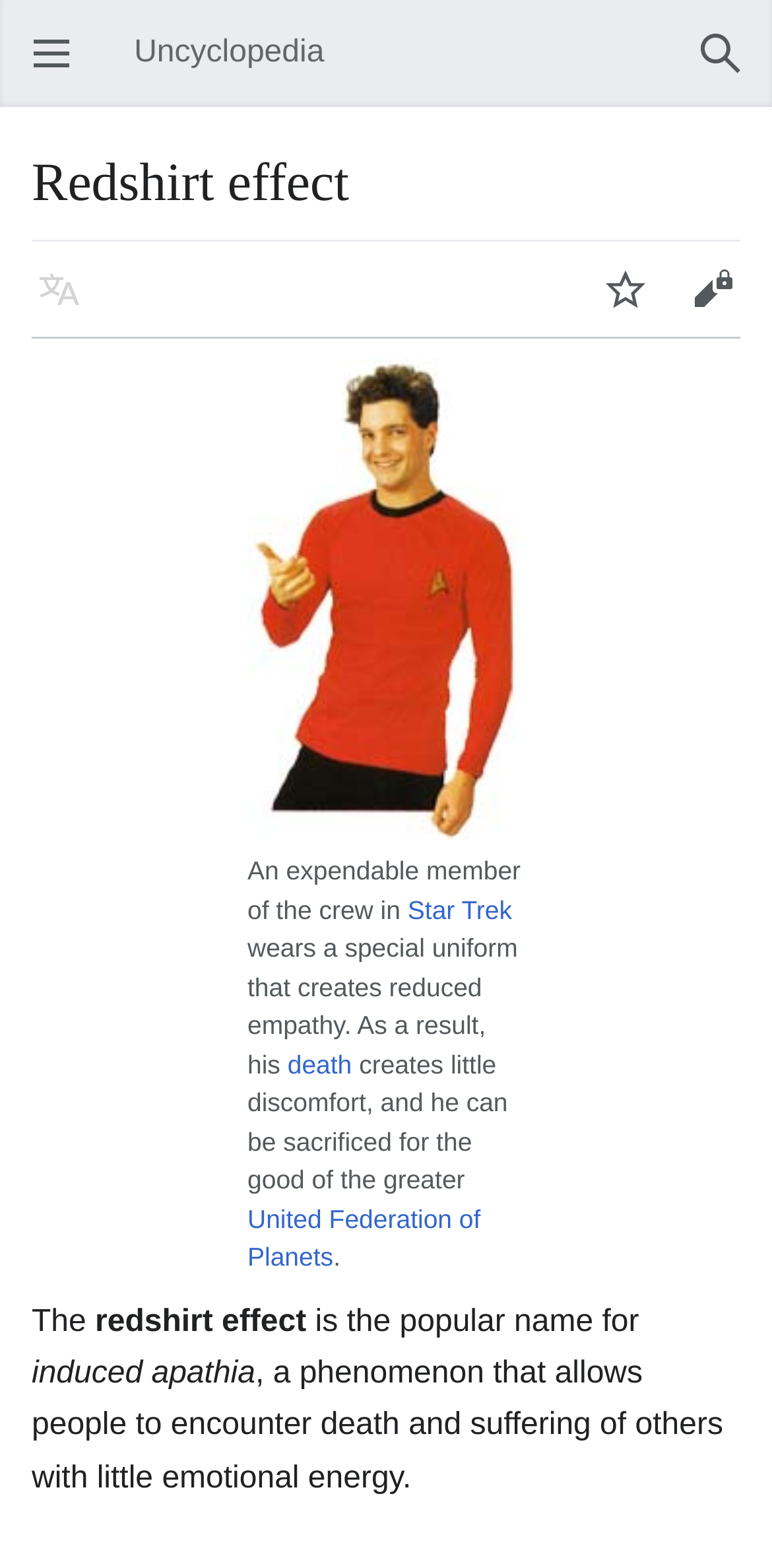Determine the bounding box coordinates of the clickable region to execute the instruction: "Search". The coordinates should be four float numbers between 0 and 1, denoted as [left, top, right, bottom].

[0.877, 0.006, 0.99, 0.062]